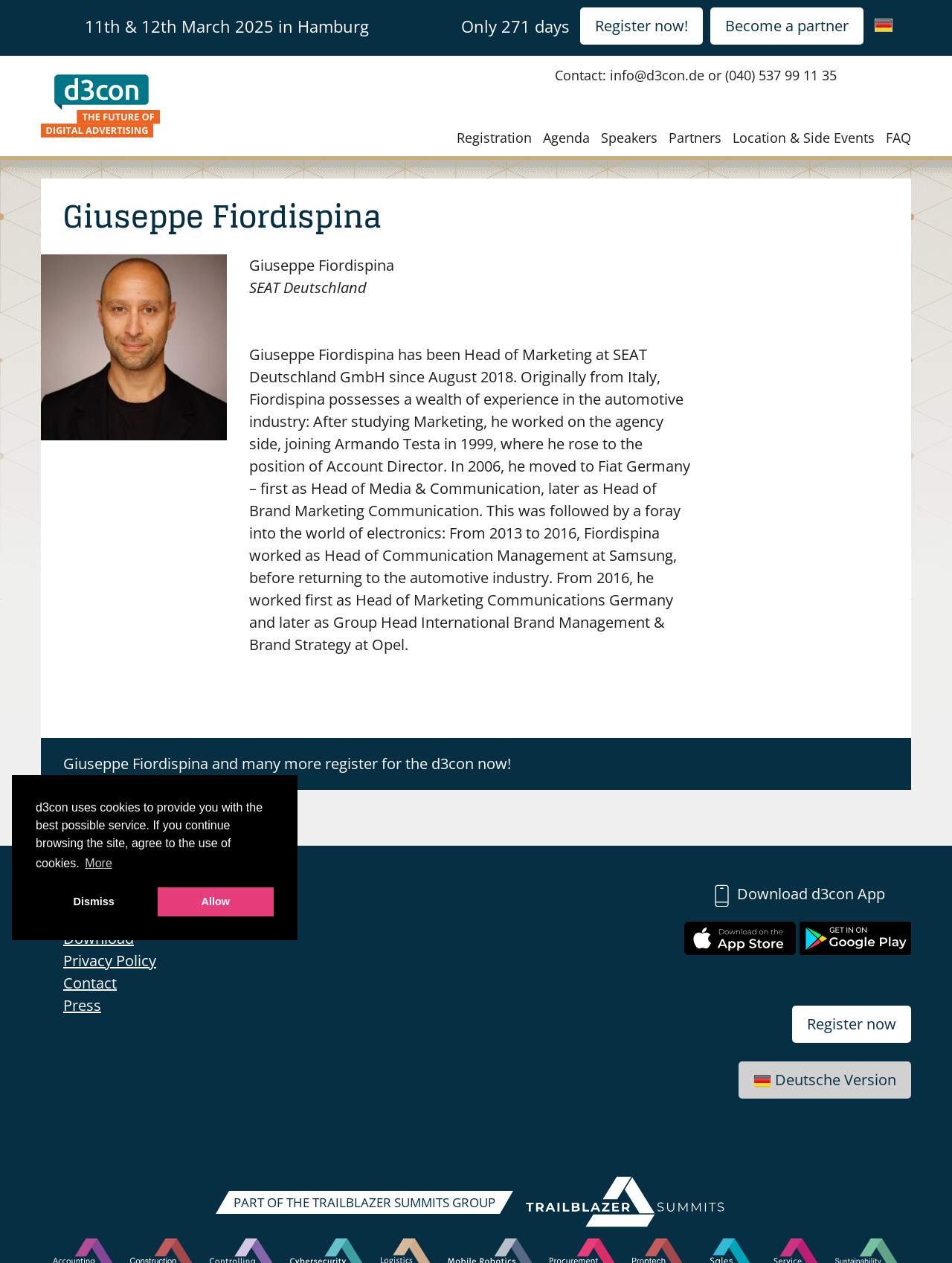Identify the bounding box coordinates of the area you need to click to perform the following instruction: "learn more about cookies".

[0.087, 0.675, 0.12, 0.693]